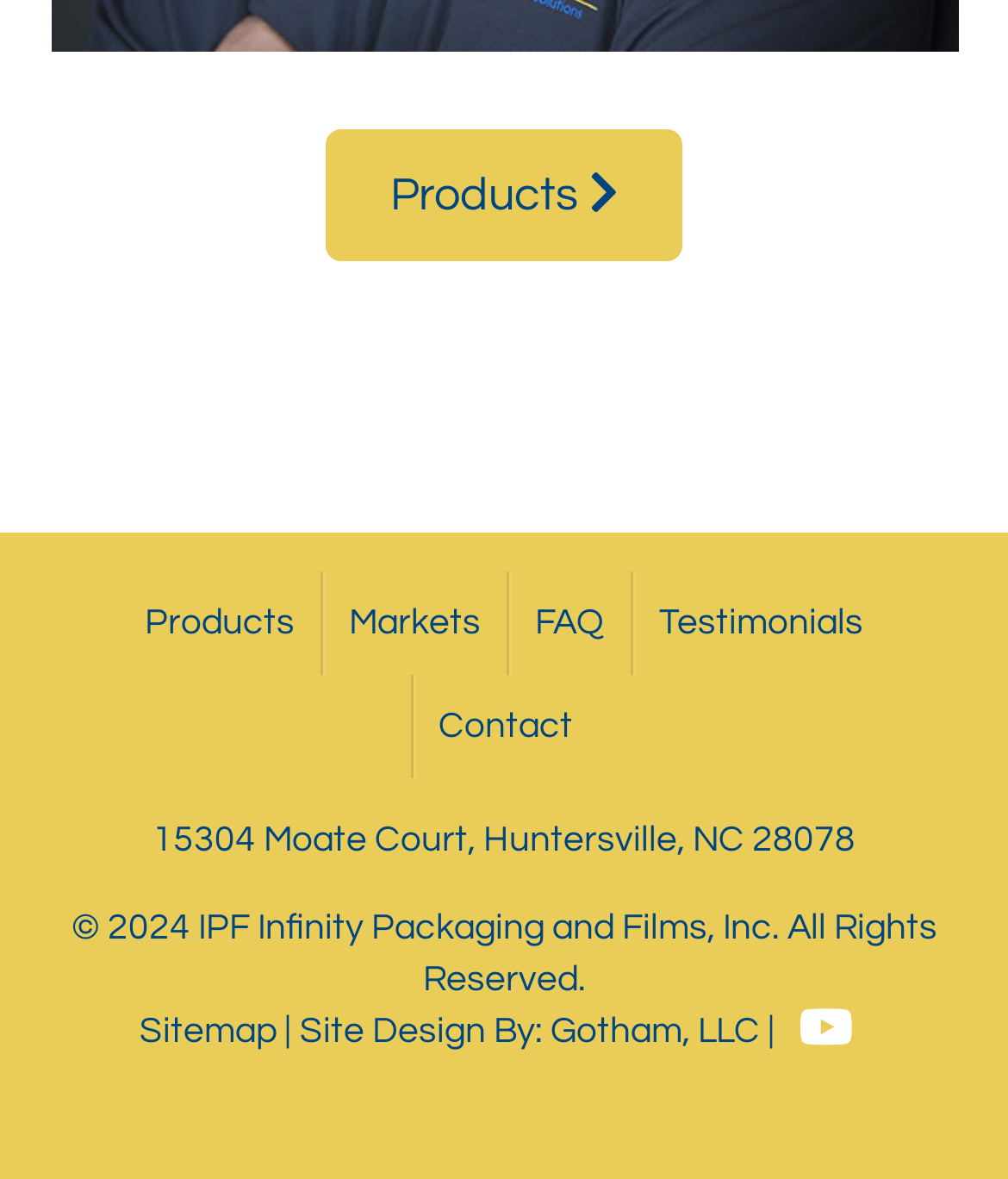Mark the bounding box of the element that matches the following description: "Testimonials".

[0.628, 0.485, 0.882, 0.573]